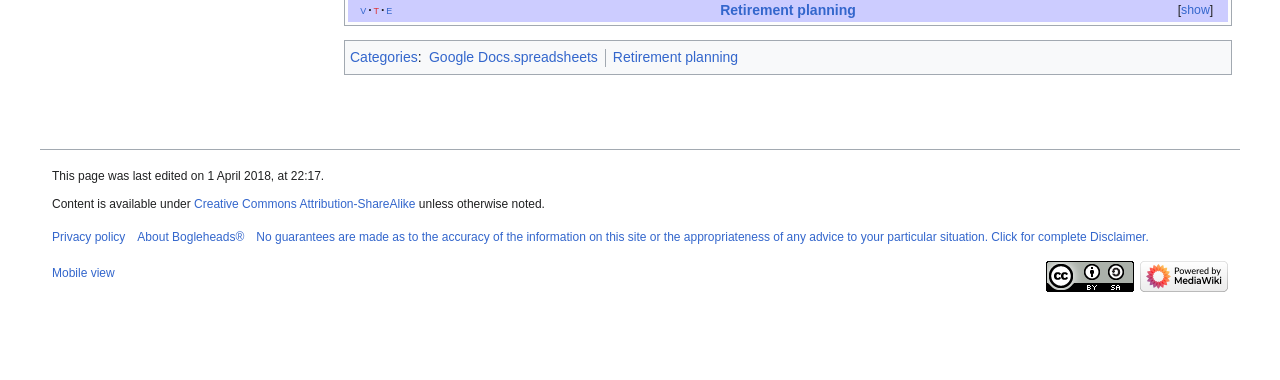What is the name of the software that powers this website? Look at the image and give a one-word or short phrase answer.

MediaWiki